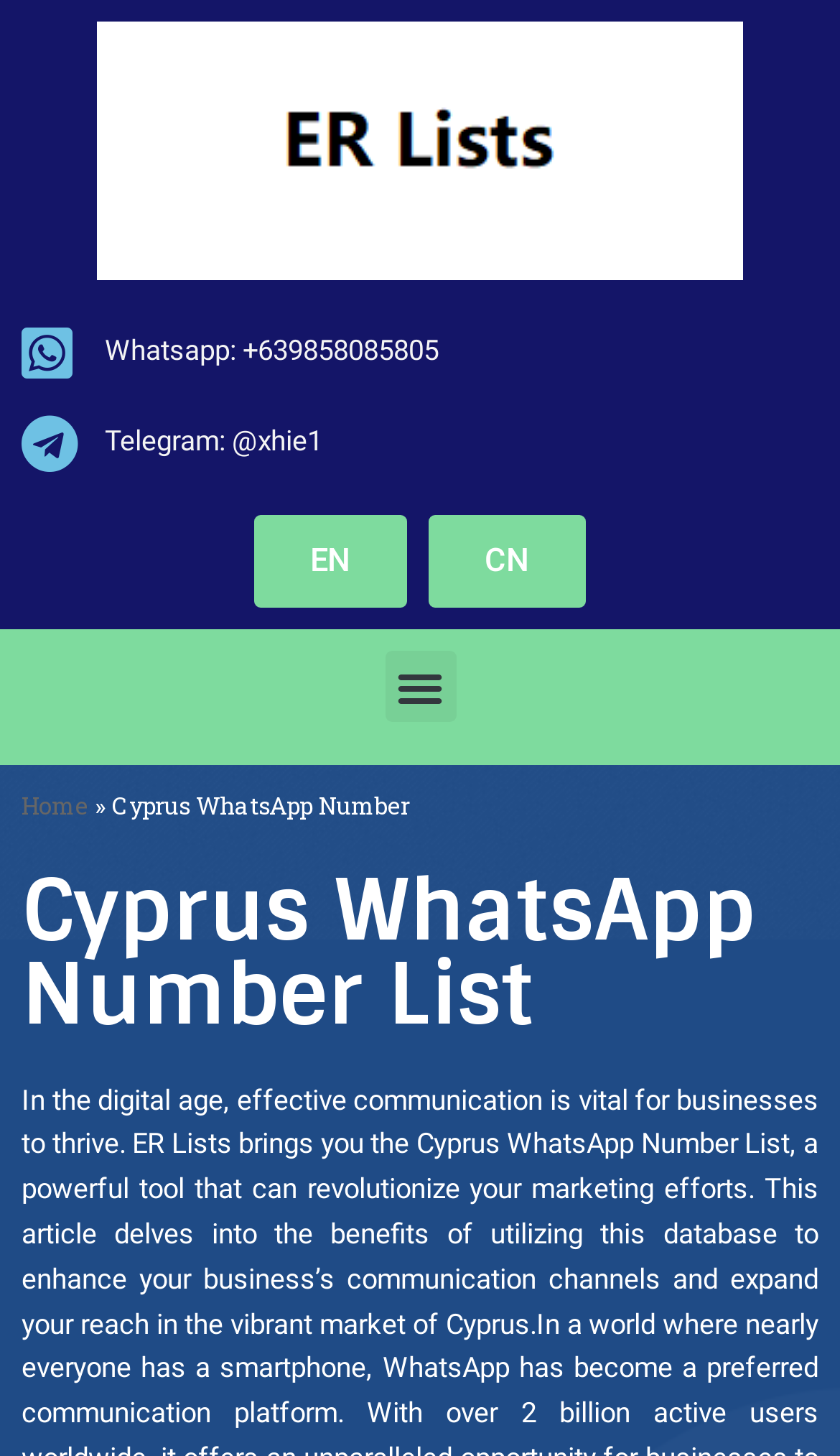What is the purpose of the button 'Menu Toggle'?
Answer the question using a single word or phrase, according to the image.

To toggle menu